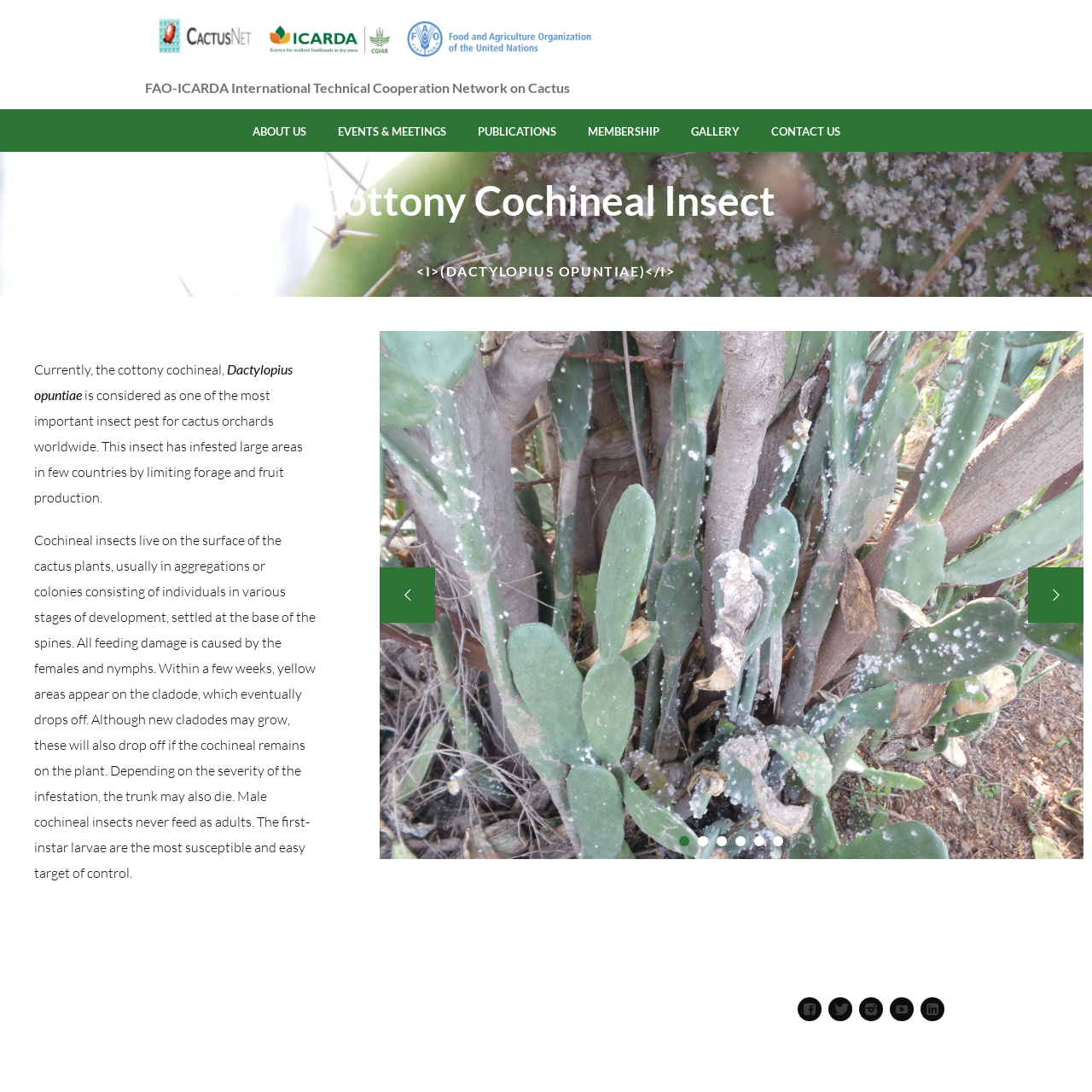Pinpoint the bounding box coordinates of the area that should be clicked to complete the following instruction: "View the Painting page". The coordinates must be given as four float numbers between 0 and 1, i.e., [left, top, right, bottom].

None